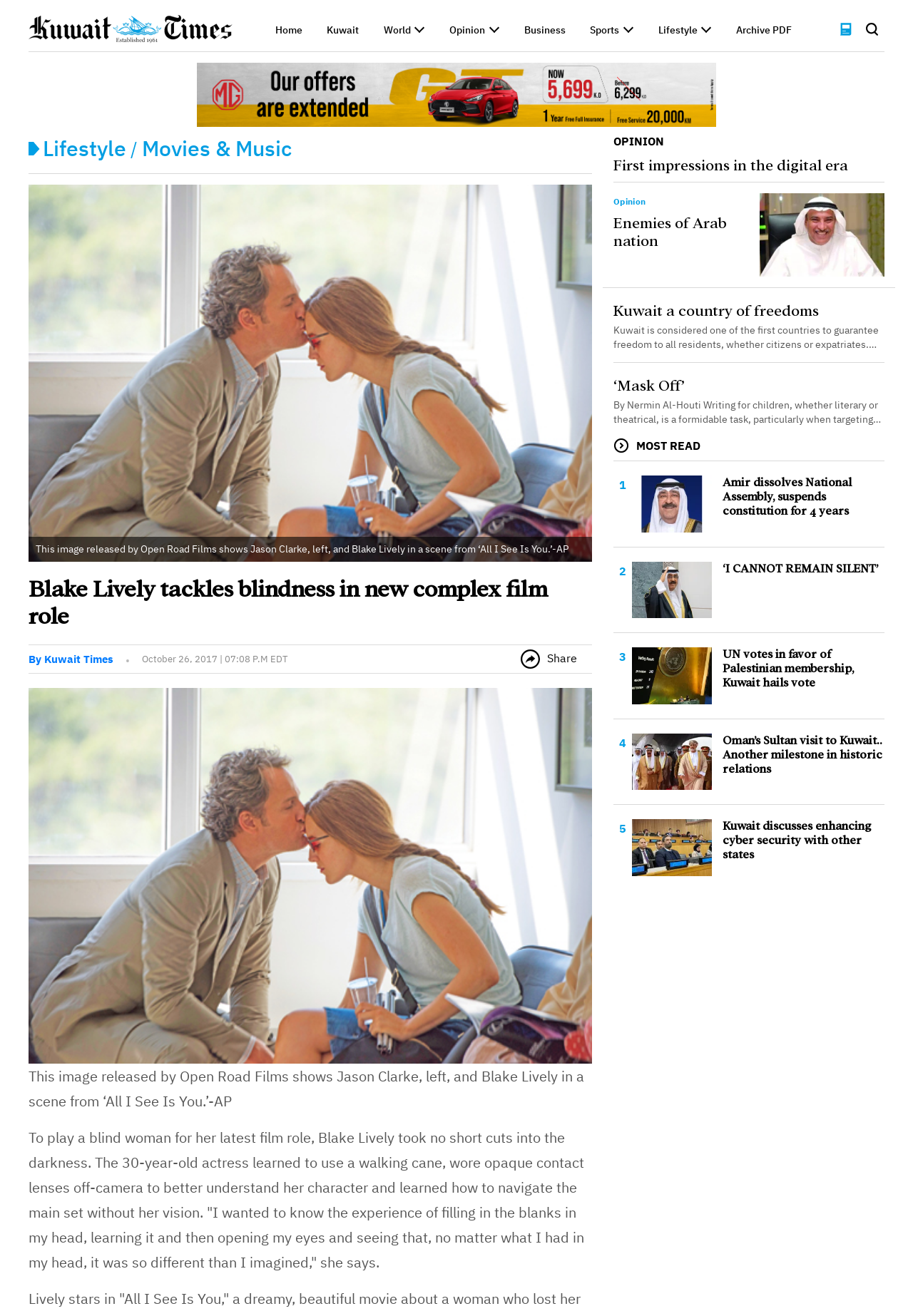Highlight the bounding box coordinates of the region I should click on to meet the following instruction: "Read the 'Lifestyle' article".

[0.721, 0.018, 0.764, 0.028]